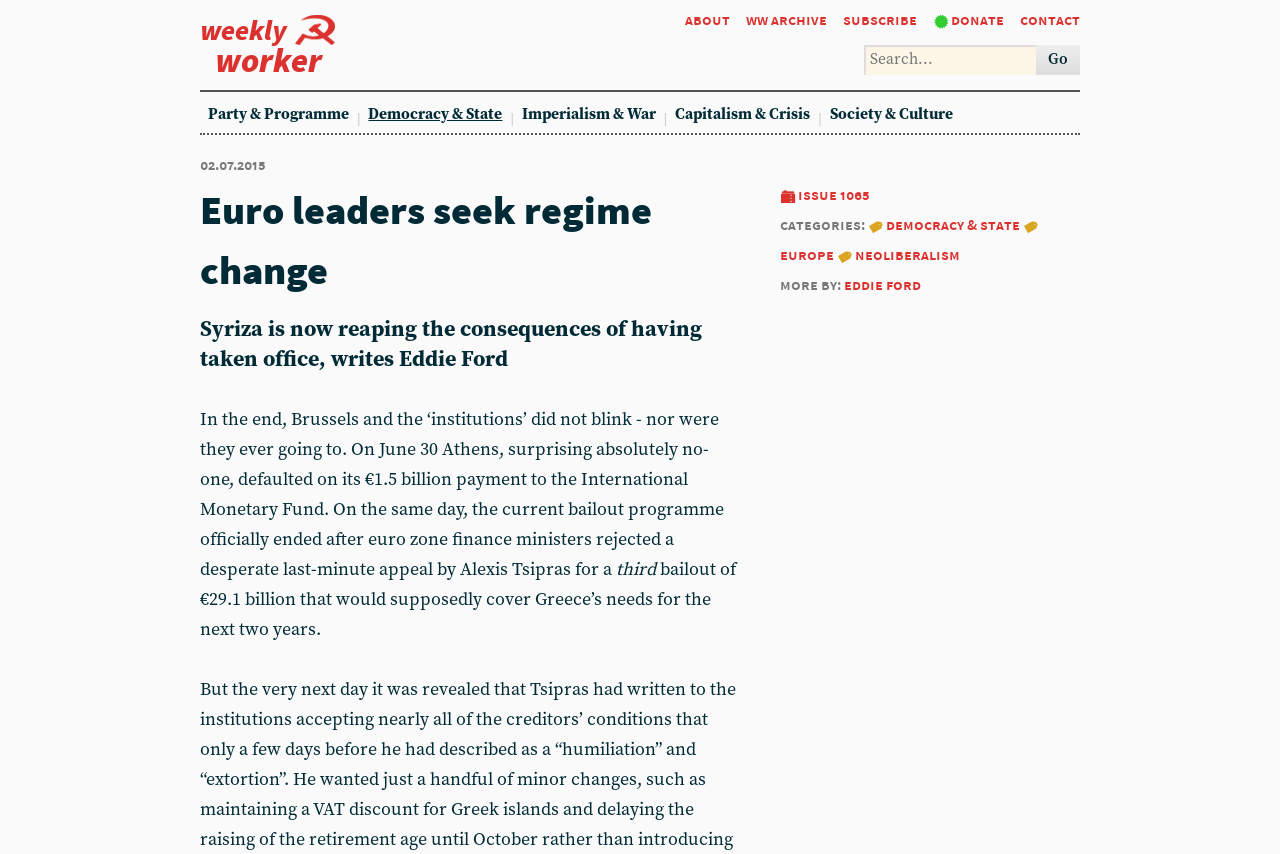What is the purpose of the textbox?
Based on the visual details in the image, please answer the question thoroughly.

I inferred the answer by looking at the textbox element 'Search...' with bounding box coordinates [0.675, 0.053, 0.809, 0.088], which suggests it is a search function.